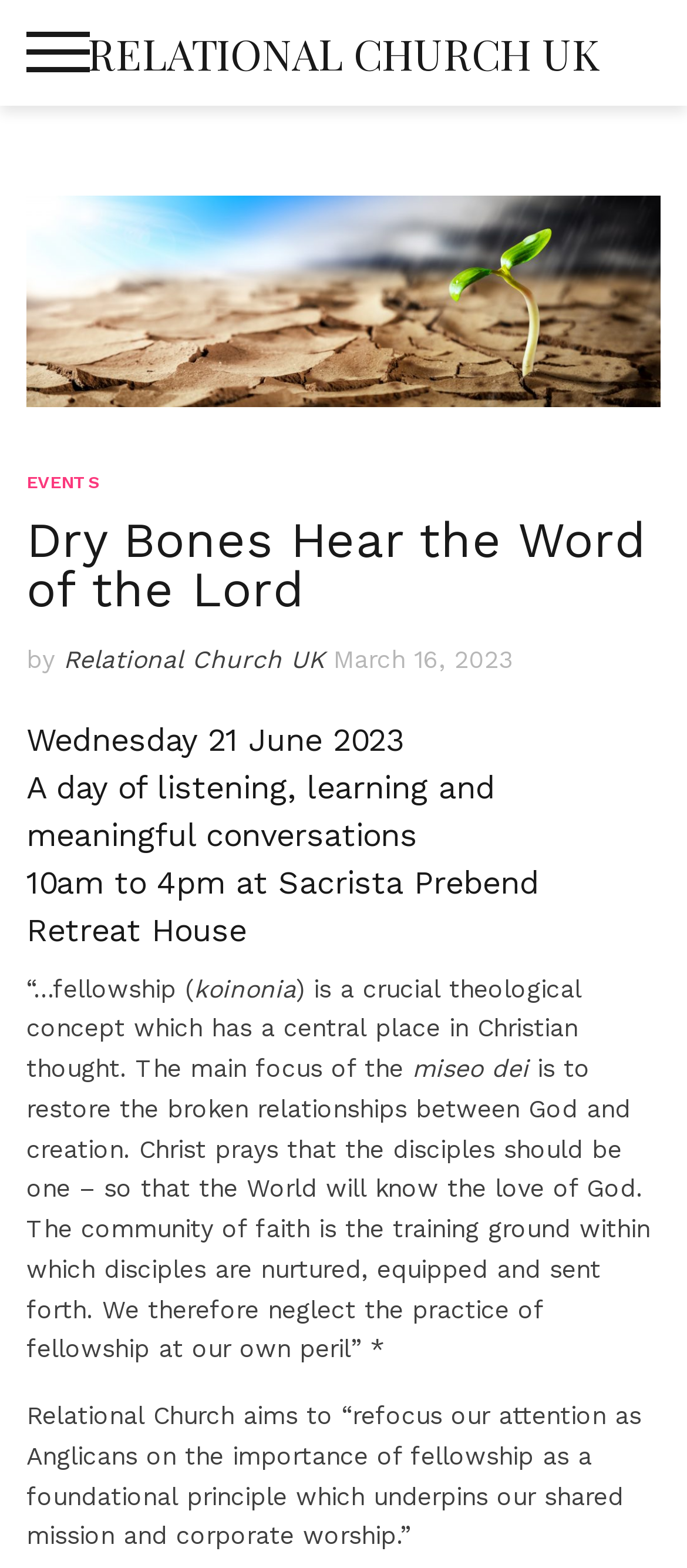Please determine the bounding box coordinates, formatted as (top-left x, top-left y, bottom-right x, bottom-right y), with all values as floating point numbers between 0 and 1. Identify the bounding box of the region described as: Relational Church UK

[0.127, 0.016, 0.873, 0.052]